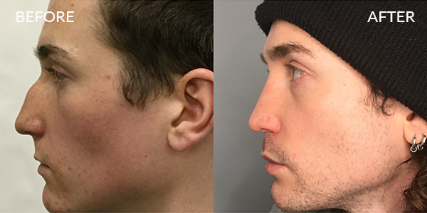Illustrate the image with a detailed caption.

This image showcases a striking comparison of a patient's profile before and after undergoing a rhinoplasty procedure. On the left side, labeled "BEFORE," the patient displays a more pronounced nasal structure, contributing to a different facial silhouette. In contrast, the right side, marked "AFTER," reveals a refined nose that enhances the overall harmony of the face, illustrating the transformative results of the surgery. The clear differentiation in appearance highlights the effectiveness of rhinoplasty, emphasizing how surgical adjustments can lead to significant aesthetic improvements and greater patient satisfaction.